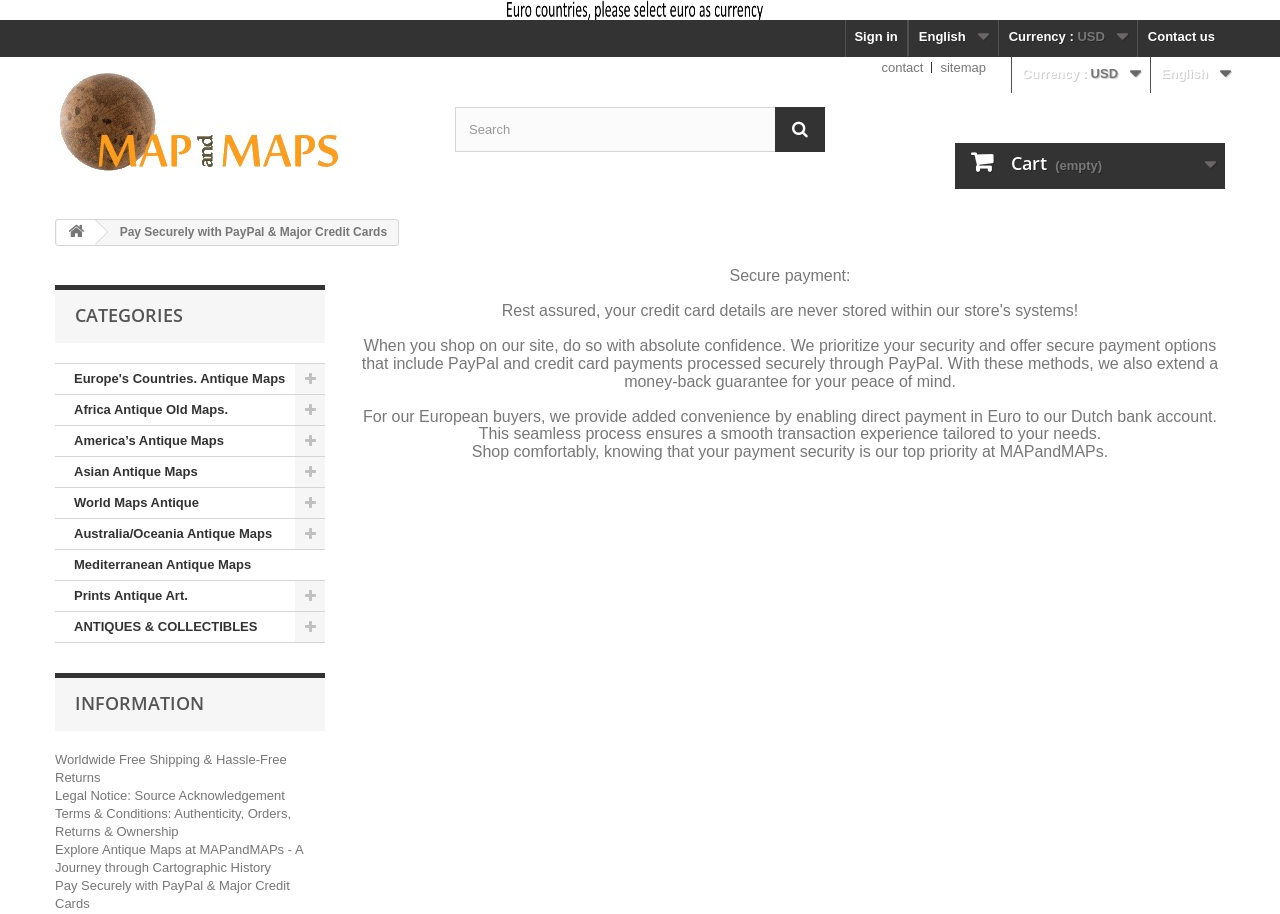Identify the bounding box for the described UI element: "name="search_query" placeholder="Search"".

[0.355, 0.117, 0.645, 0.166]